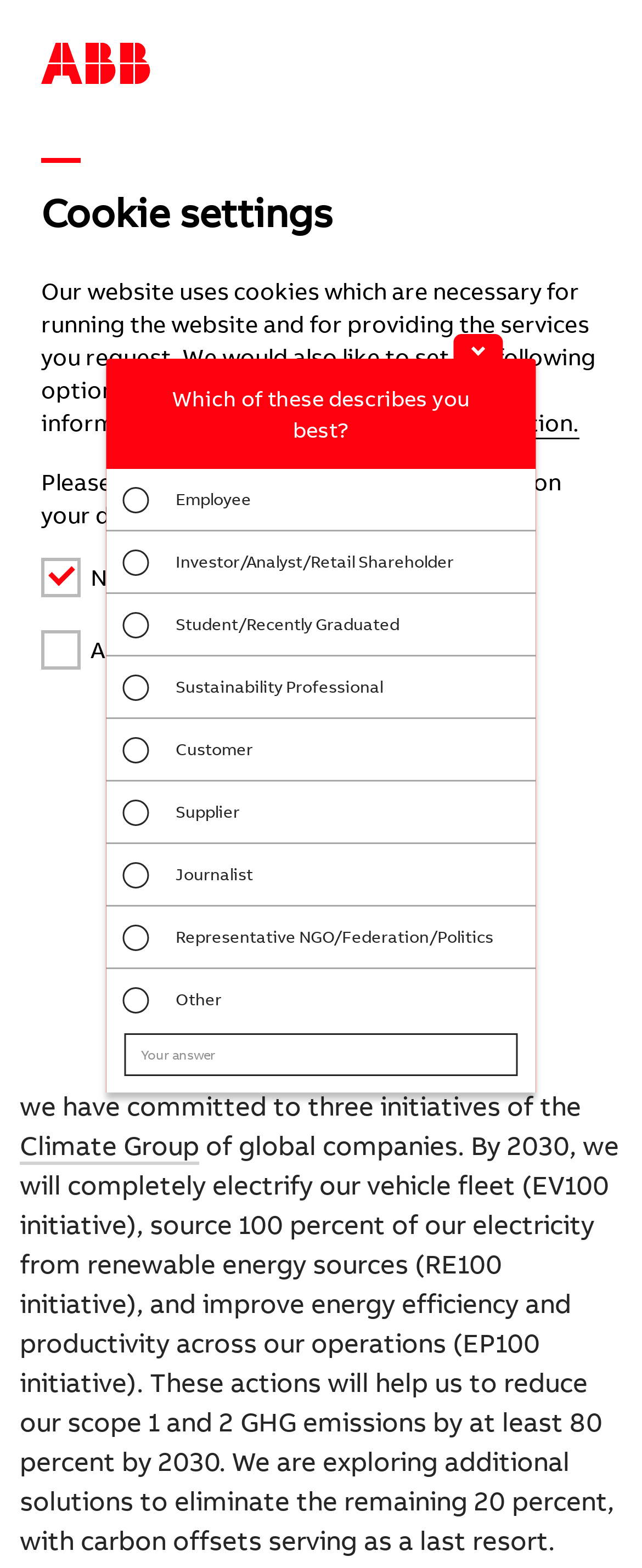Can you identify the bounding box coordinates of the clickable region needed to carry out this instruction: 'Submit the comment'? The coordinates should be four float numbers within the range of 0 to 1, stated as [left, top, right, bottom].

None